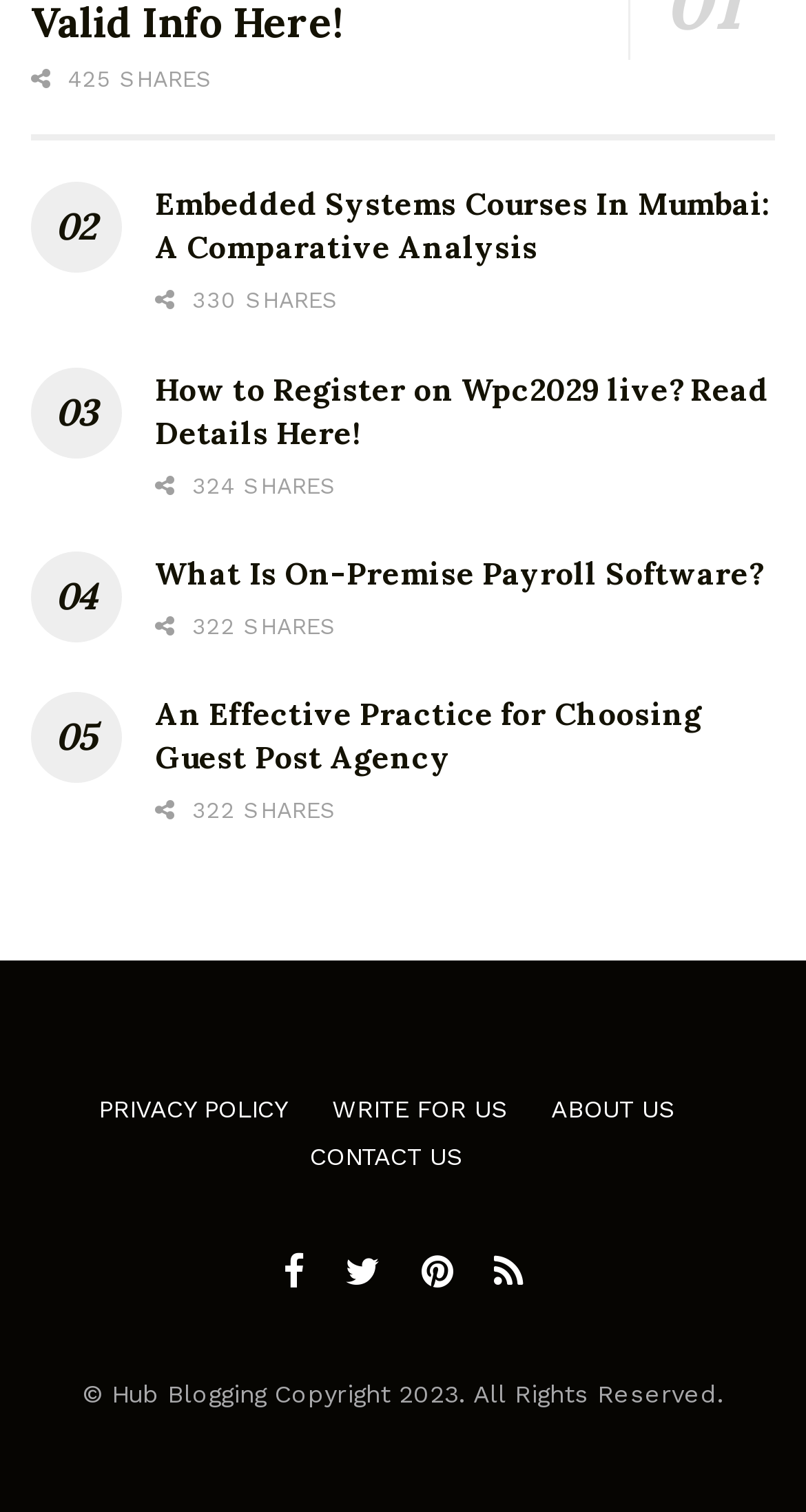Identify the bounding box for the UI element specified in this description: "Privacy Policy". The coordinates must be four float numbers between 0 and 1, formatted as [left, top, right, bottom].

[0.122, 0.718, 0.358, 0.737]